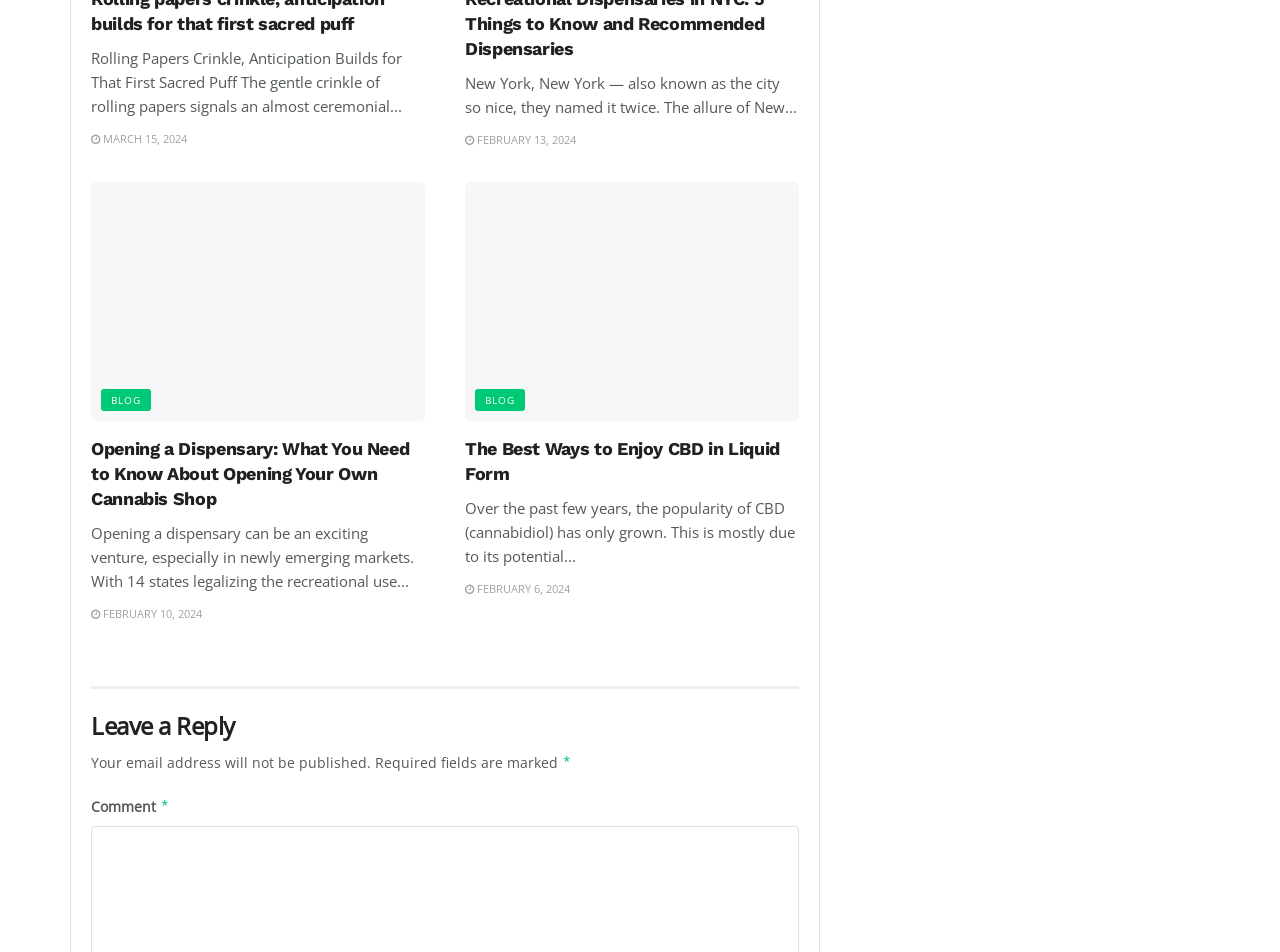Please examine the image and provide a detailed answer to the question: What is the topic of the first article?

The first article is identified by the heading 'Opening a Dispensary: What You Need to Know About Opening Your Own Cannabis Shop' and the static text 'Opening a dispensary can be an exciting venture, especially in newly emerging markets...' which suggests that the topic of the article is about opening a dispensary.